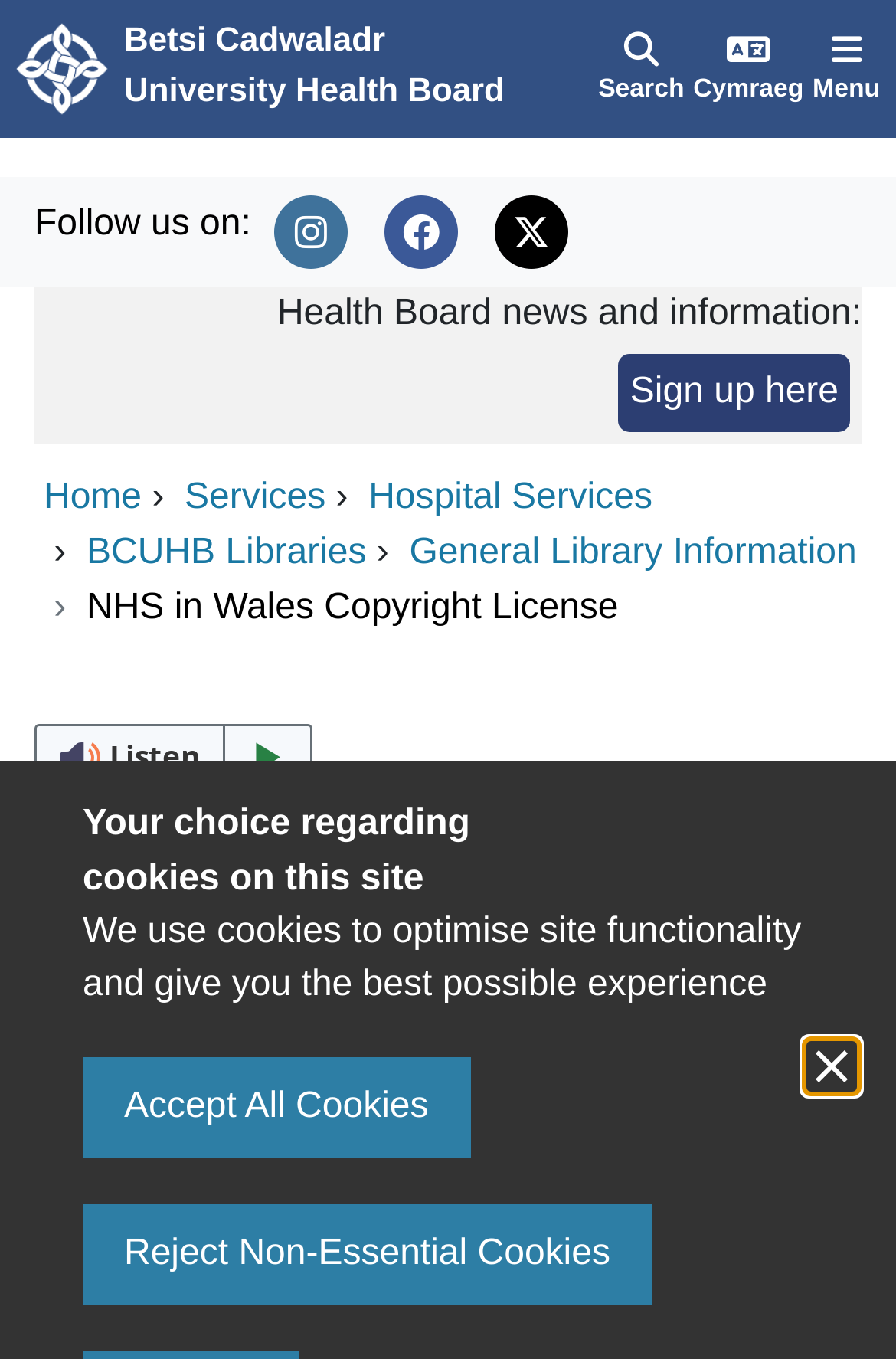Detail the webpage's structure and highlights in your description.

This webpage is about the NHS in Wales Copyright License, specifically related to Betsi Cadwaladr University Health Board. At the top, there is a heading that says "Your choice regarding cookies on this site" followed by a brief description of how cookies are used on the site. Below this, there are two buttons to accept or reject non-essential cookies. 

On the top-left corner, there is a logo of Betsi Cadwaladr University Health Board, accompanied by a link to the health board's main page. Next to the logo, there are three buttons: "Search", "Cymraeg", and "Menu". 

On the top-right corner, there are social media buttons to follow the health board on Instagram, Facebook, and Twitter. Below these buttons, there is a section titled "Health Board news and information" with a button to sign up for news and updates.

The main content of the page is divided into sections. On the left side, there is a navigation menu with links to "Home", "Services", "Hospital Services", "BCUHB Libraries", and "NHS in Wales Copyright License". On the right side, there is a section with a heading "NHS in Wales Copyright License" which appears to be the main content of the page. At the bottom of the page, there is a button to listen to the content with ReadSpeaker webReader.